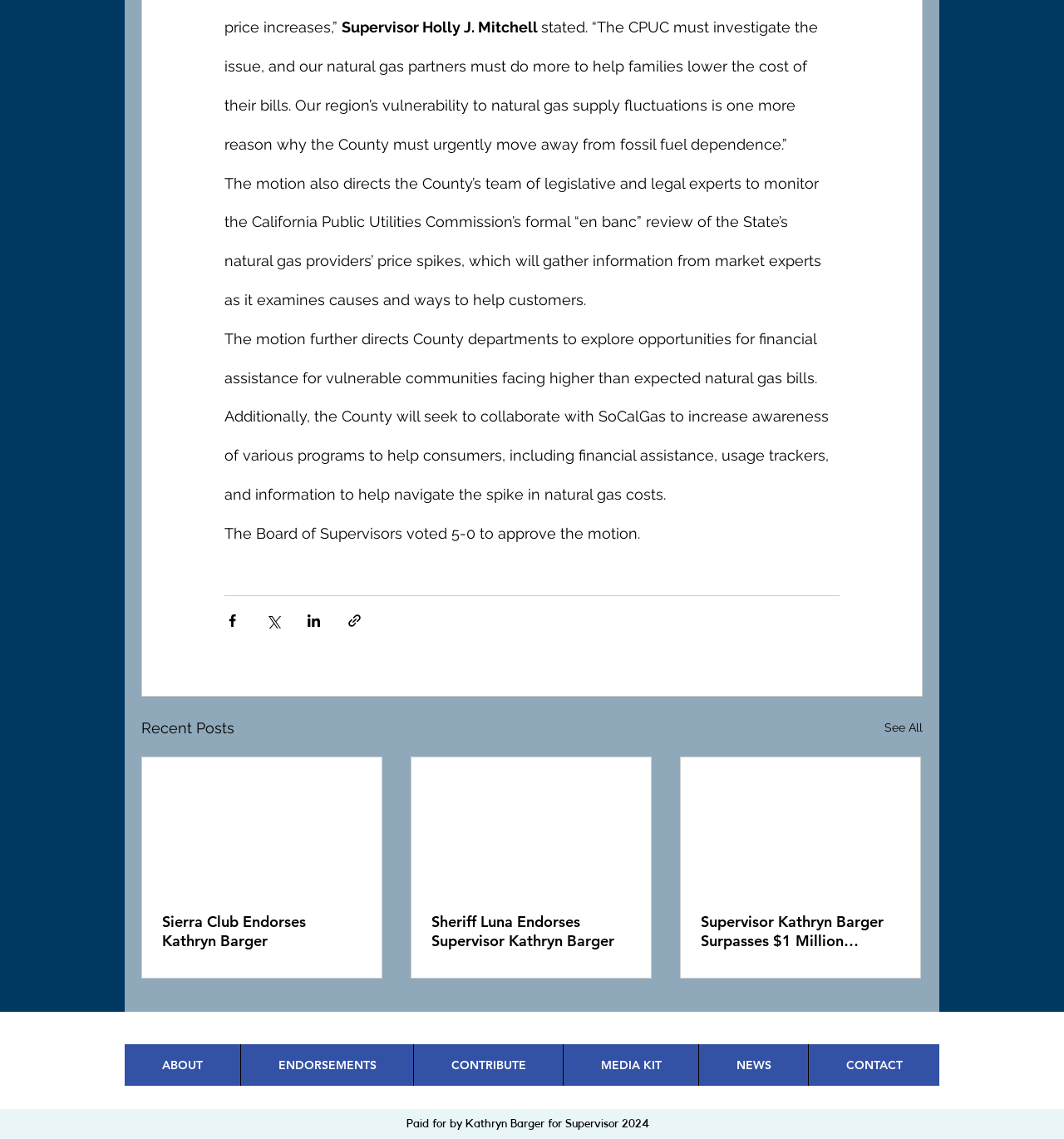Find the bounding box coordinates of the clickable area required to complete the following action: "See All recent posts".

[0.831, 0.628, 0.867, 0.649]